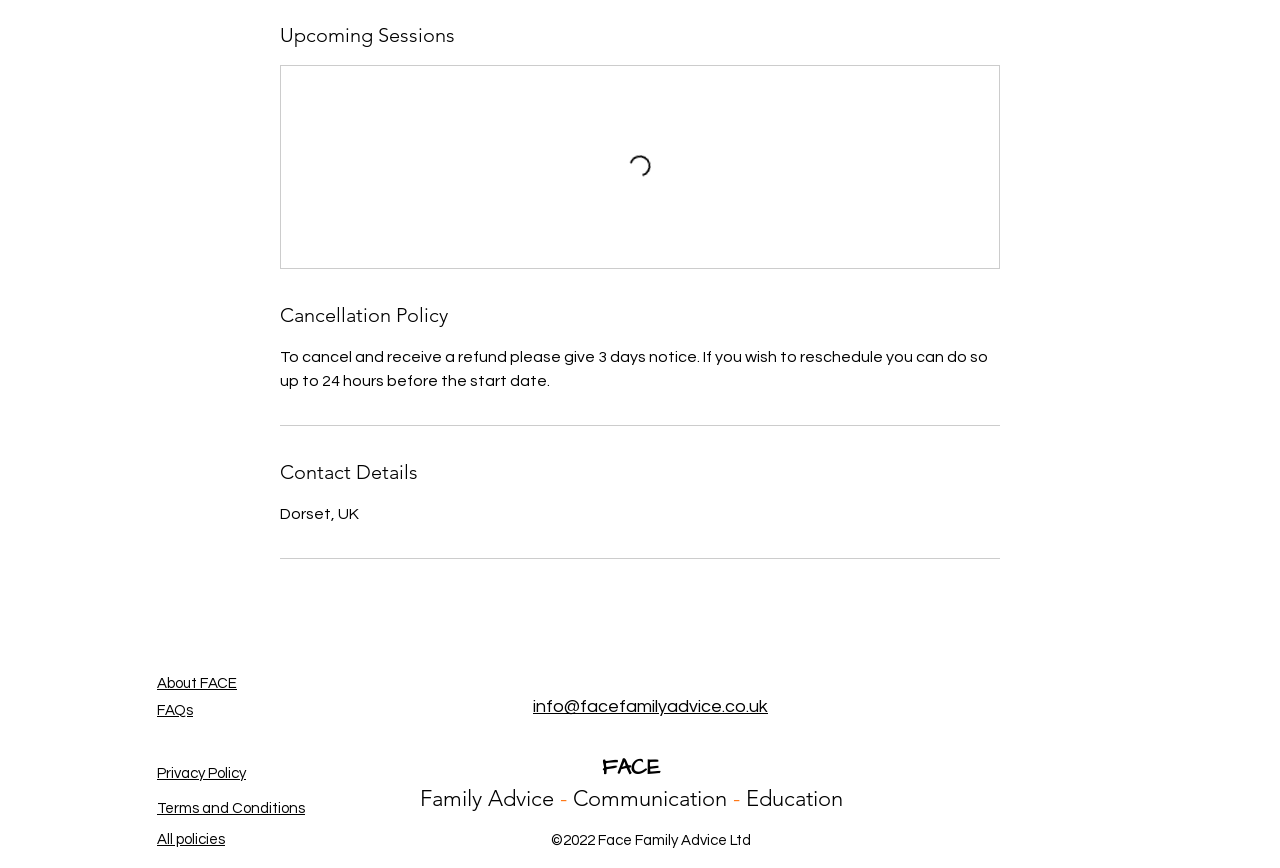What social media platforms are available?
Offer a detailed and exhaustive answer to the question.

The social bar section of the webpage lists two social media platforms, which are Instagram and Facebook, providing links to their respective pages.